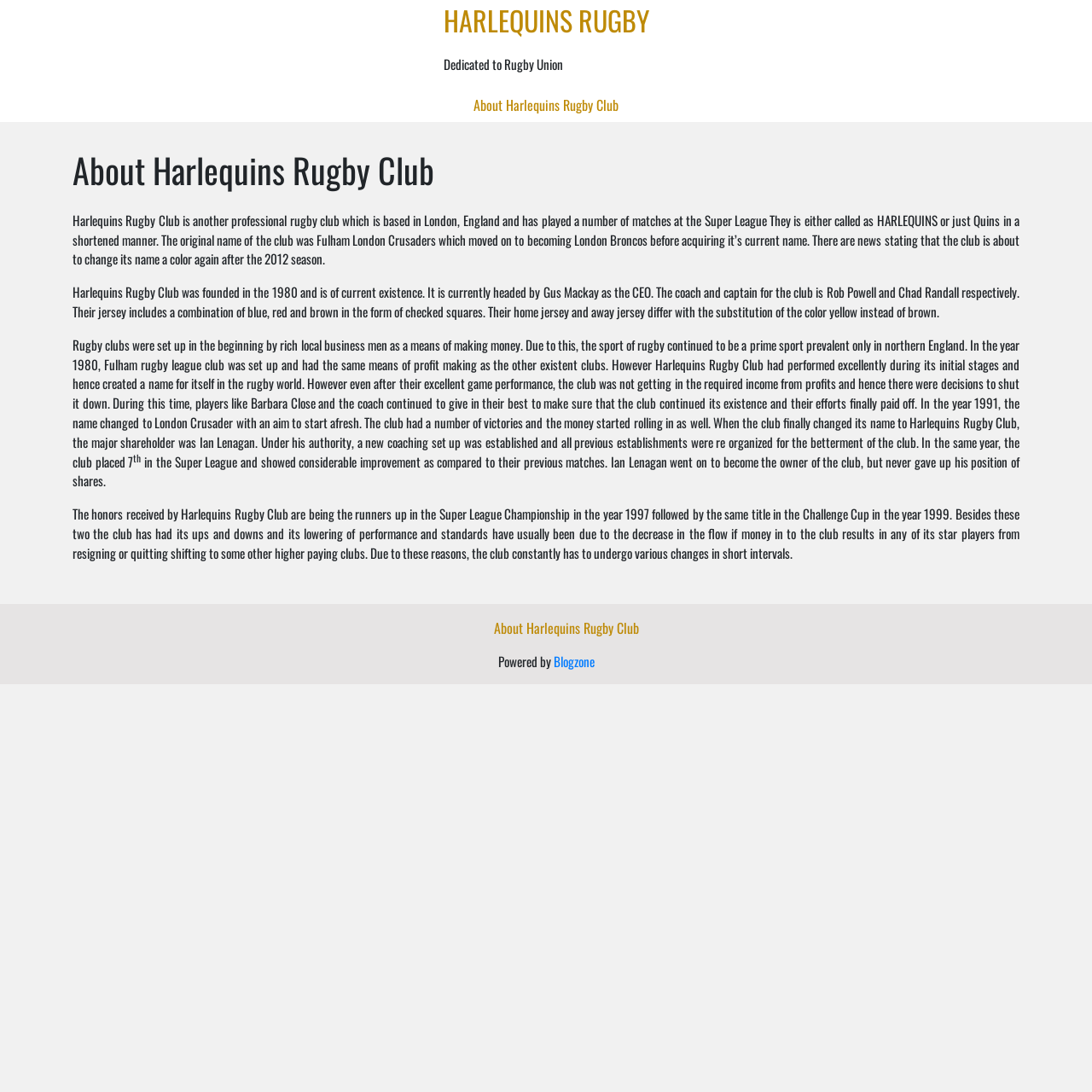What are the colors of the rugby club's jersey?
Based on the screenshot, respond with a single word or phrase.

Blue, red, and brown